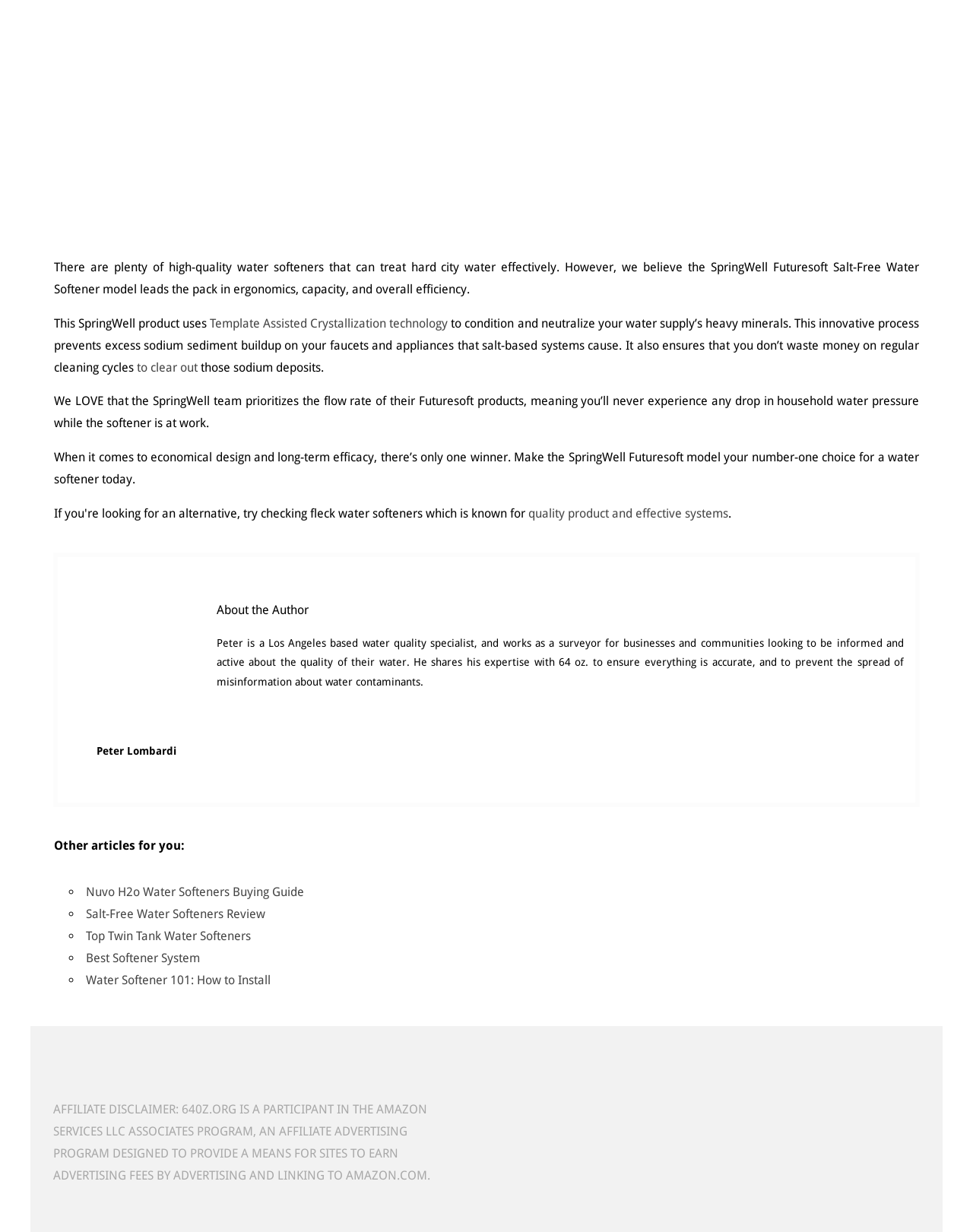Who is the author of the article?
Using the image as a reference, deliver a detailed and thorough answer to the question.

The webpage mentions 'About the Author' section, which states that the author's name is Peter Lombardi, a Los Angeles-based water quality specialist.